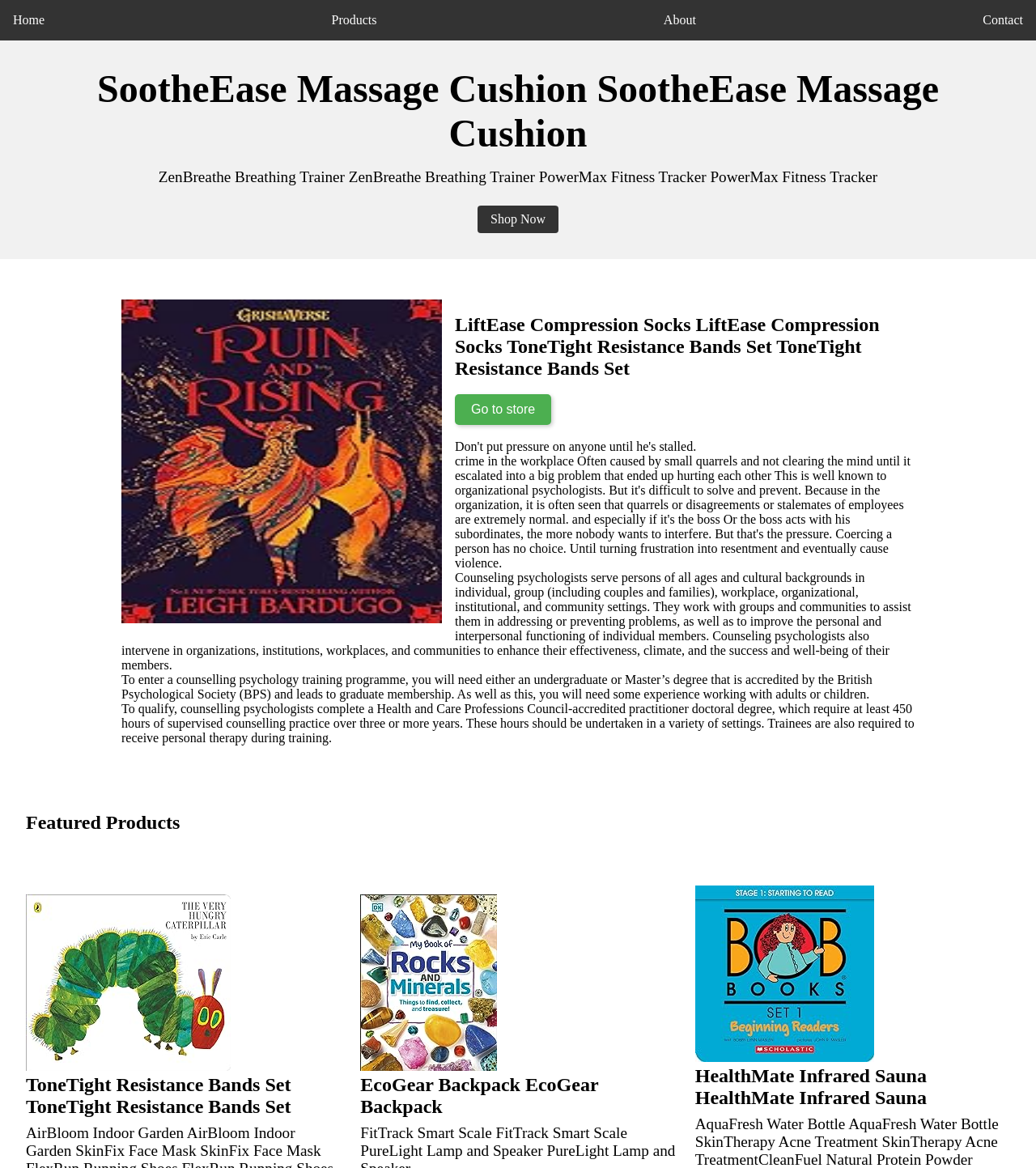Using details from the image, please answer the following question comprehensively:
What is the name of the breathing trainer product?

I found the answer by looking at the static text element with the text 'ZenBreathe Breathing Trainer ZenBreathe Breathing Trainer PowerMax Fitness Tracker PowerMax Fitness Tracker' which is located near the top of the webpage, indicating that it is a product name.